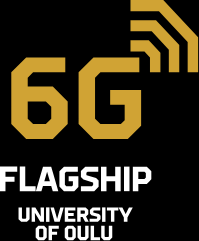What is the name of the university associated with the 6G Flagship program?
Craft a detailed and extensive response to the question.

The logo includes the text 'UNIVERSITY OF OULU' in a more understated font, indicating the university's association with the 6G Flagship program.